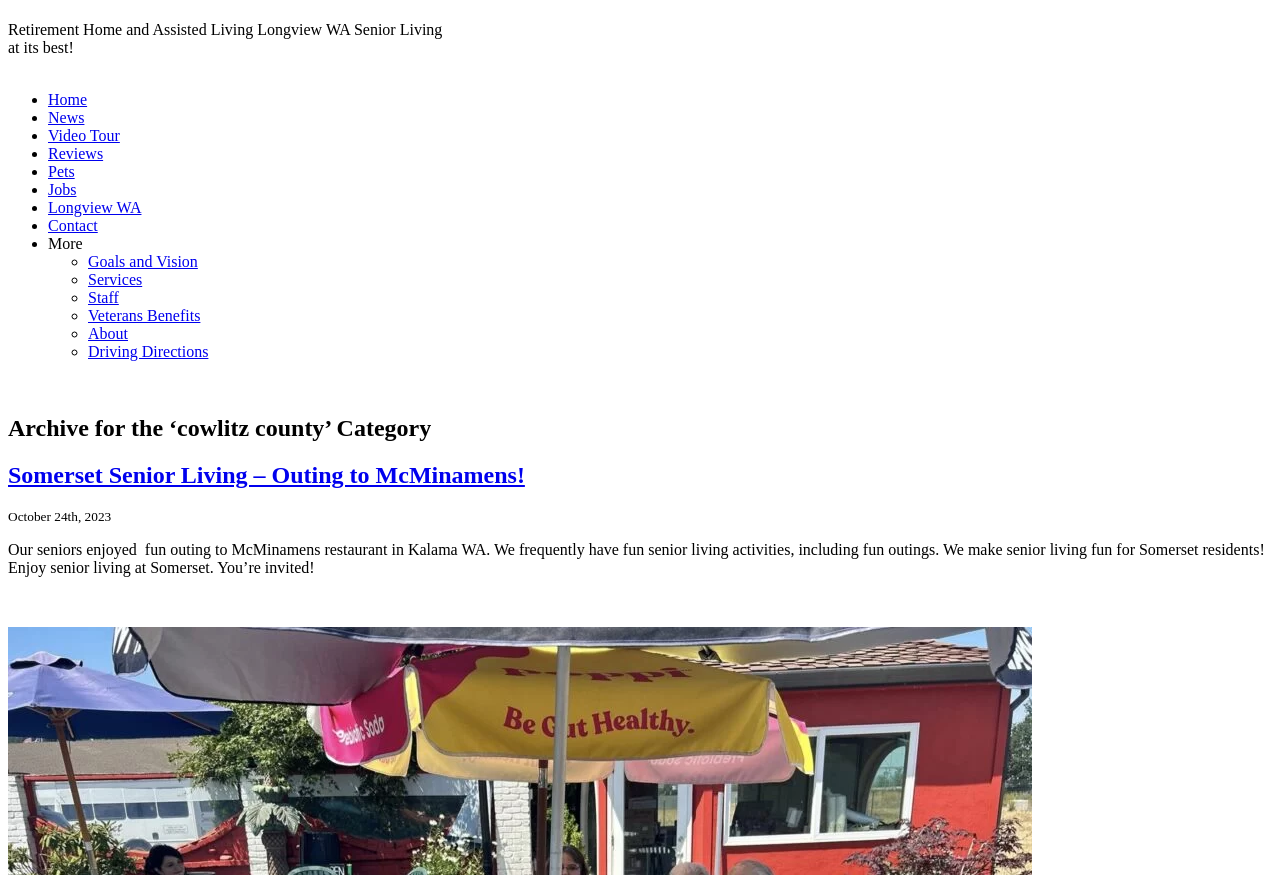What is the name of the restaurant mentioned in the article?
Refer to the screenshot and respond with a concise word or phrase.

McMinamens